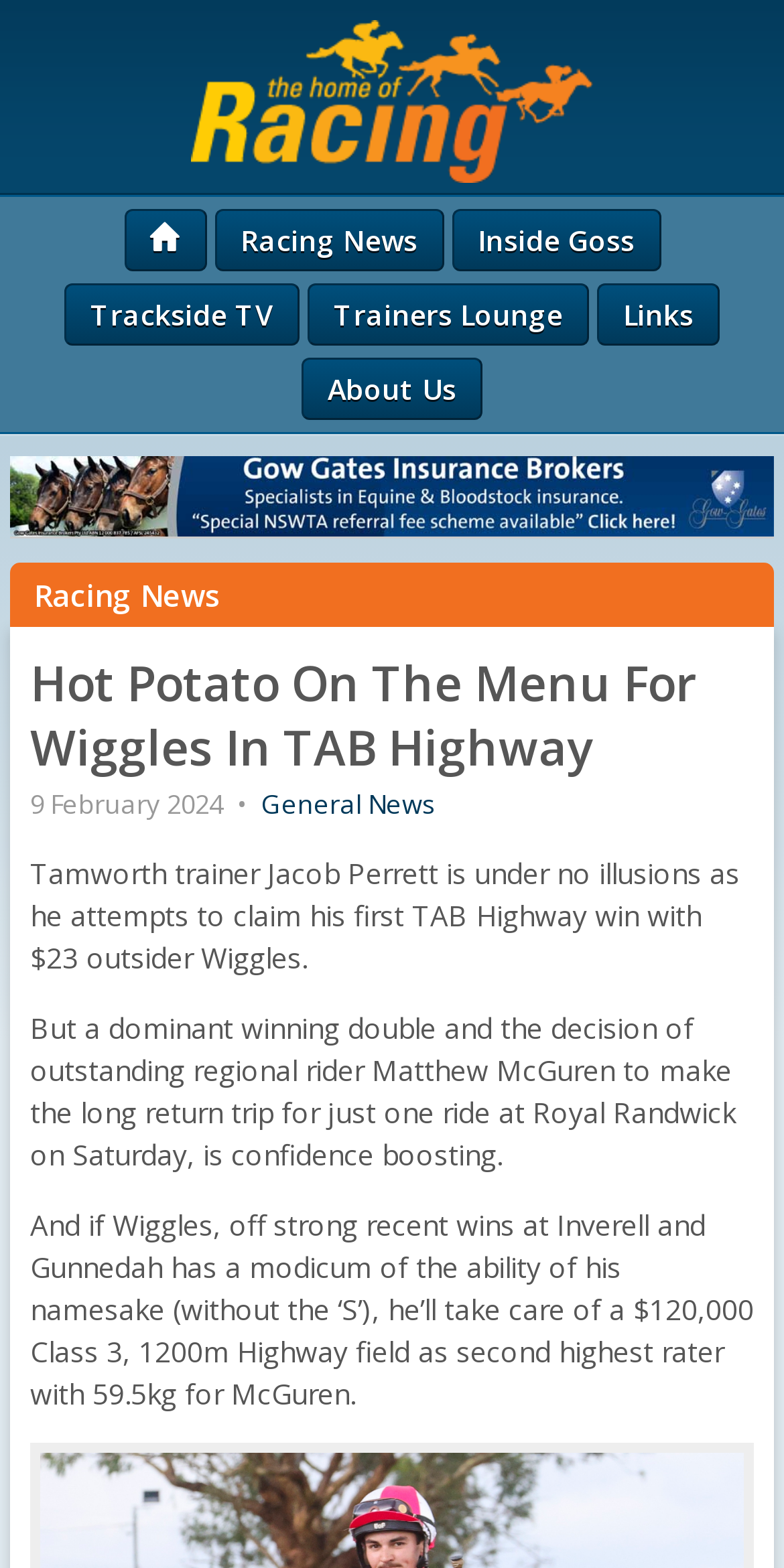Can you find the bounding box coordinates for the element that needs to be clicked to execute this instruction: "watch trackside TV"? The coordinates should be given as four float numbers between 0 and 1, i.e., [left, top, right, bottom].

[0.082, 0.181, 0.382, 0.22]